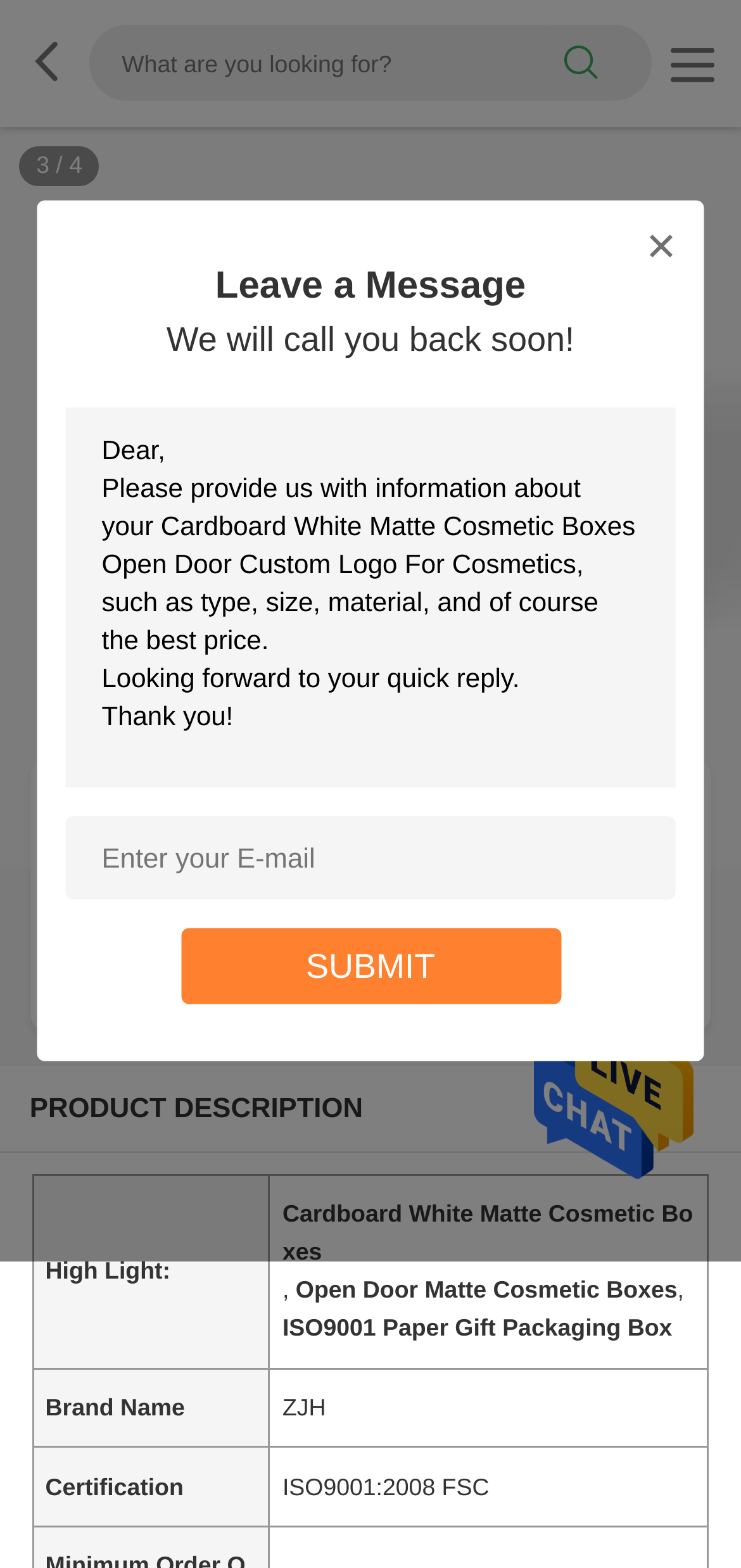Summarize the contents and layout of the webpage in detail.

This webpage is about Cardboard White Matte Cosmetic Boxes Open Door Custom Logo For Cosmetics. At the top, there is a search bar with a search button on the right side, accompanied by a link with a icon on the left side. Below the search bar, there is a large image of the cosmetic box product.

On the left side of the image, there is a section with a heading that matches the product name. Below the heading, there are two links, one for getting the best price and another for contacting the supplier. Underneath, there is a section with the product description, which includes a table with three rows. The table lists the product features, including the brand name, certification, and product details.

On the right side of the image, there is a form with two text boxes, one for leaving a message and another for entering an email address. Below the text boxes, there is a submit button. Above the form, there is a static text that says "We will call you back soon!" and another text that provides guidance on what information to include in the message.

At the bottom of the page, there is a link with no text content.